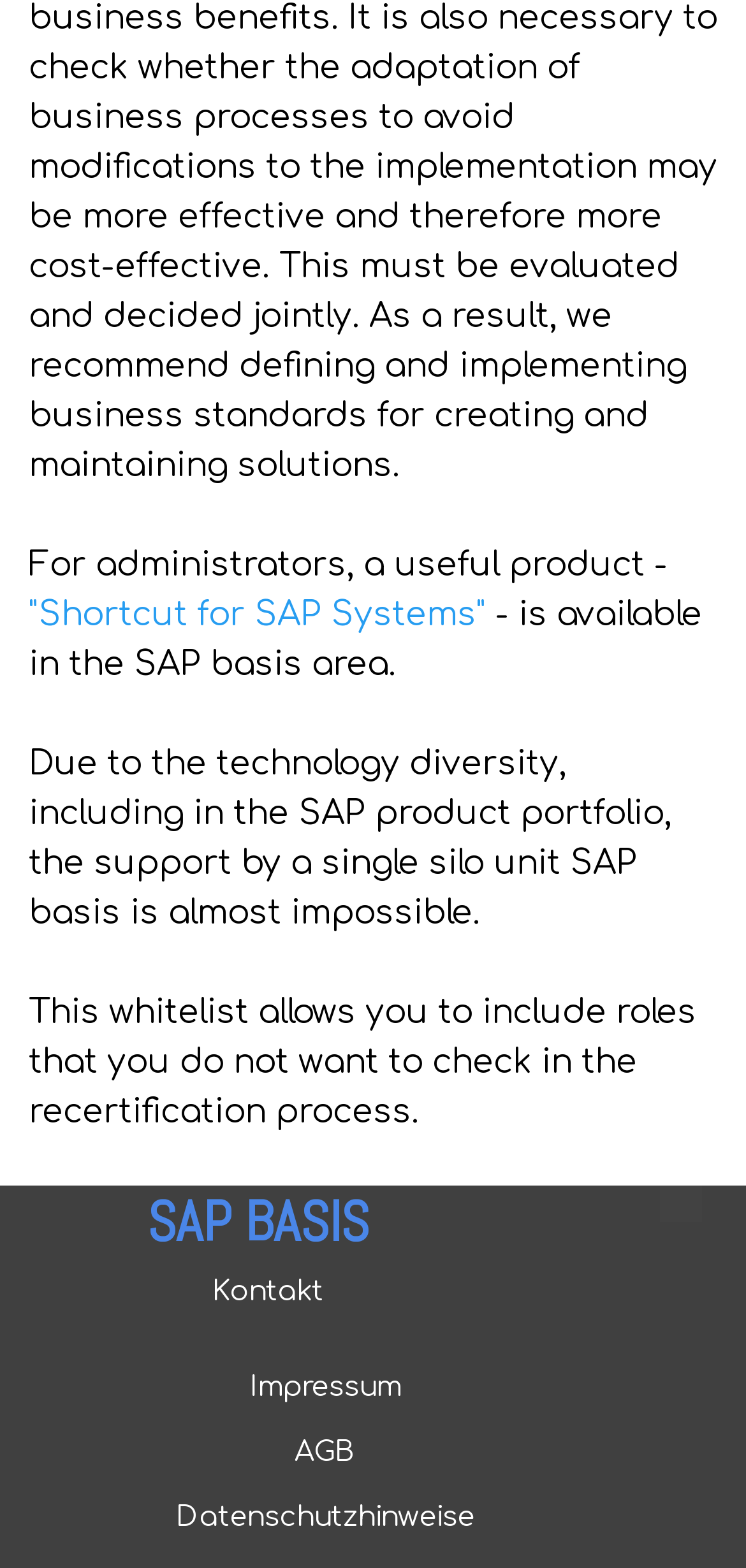What is the purpose of the whitelist?
Kindly offer a comprehensive and detailed response to the question.

According to the text, the whitelist allows administrators to include roles that they do not want to check in the recertification process, which implies that the purpose of the whitelist is to exclude certain roles from the recertification process.